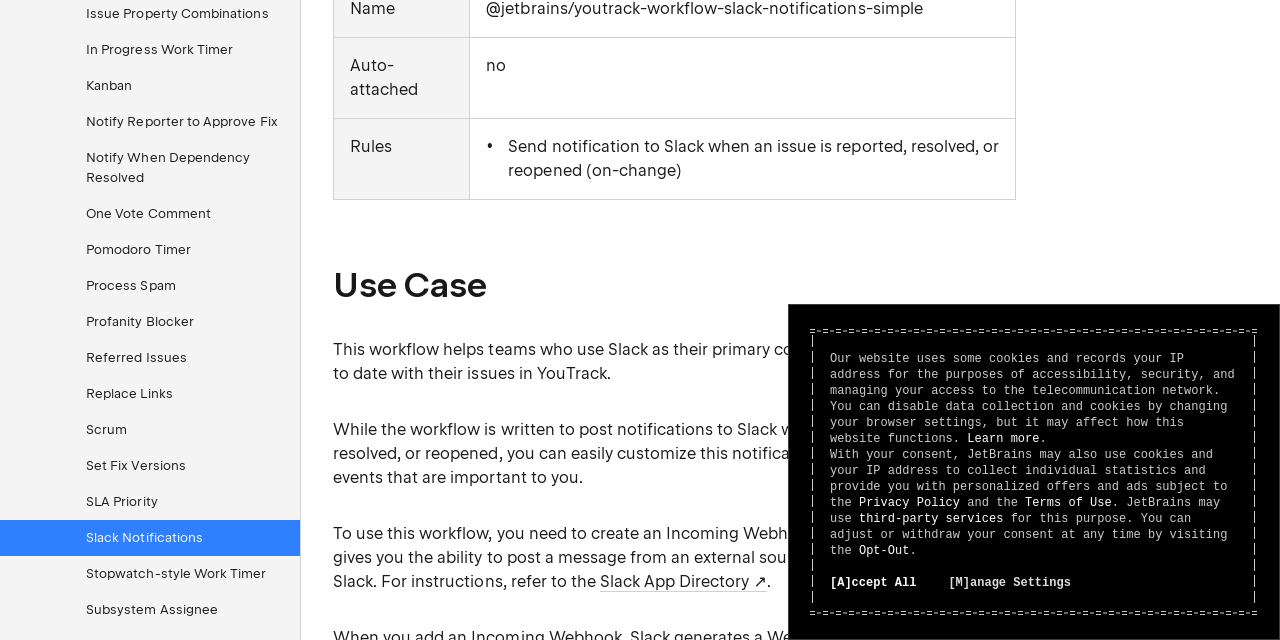Determine the bounding box coordinates of the UI element described below. Use the format (top-left x, top-left y, bottom-right x, bottom-right y) with floating point numbers between 0 and 1: Set Fix Versions

[0.0, 0.7, 0.234, 0.756]